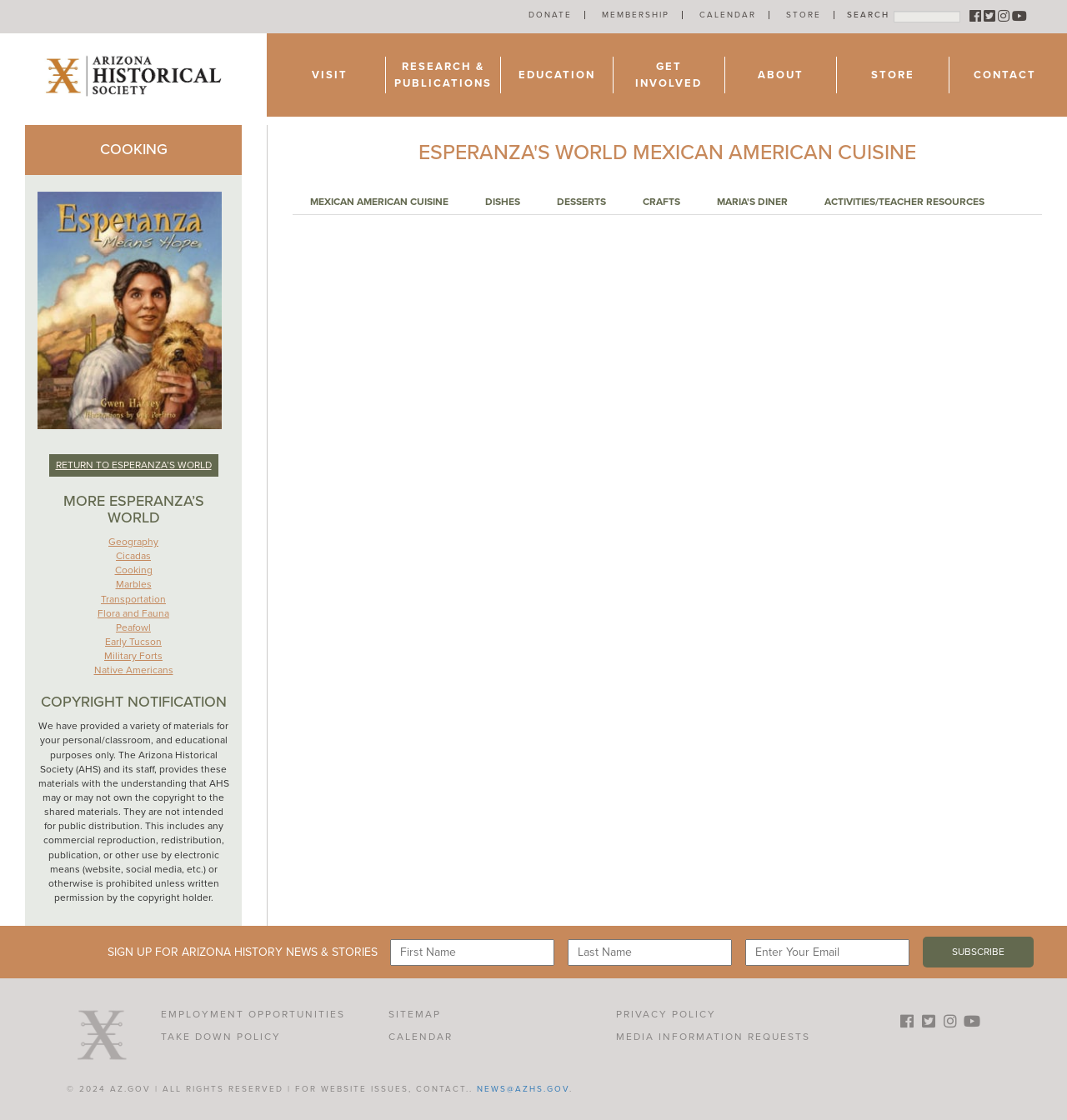Give a full account of the webpage's elements and their arrangement.

This webpage is about the Arizona Historical Society, with a focus on cooking and Mexican American cuisine. At the top, there are several links to different sections of the website, including "DONATE", "MEMBERSHIP", "CALENDAR", and "STORE". Next to these links, there is a search bar with a magnifying glass icon. Below the search bar, there are social media links to Facebook, Twitter, Instagram, and YouTube.

The main content of the webpage is divided into two columns. On the left, there is a layout table with a link to "Arizona" and an image of the state's logo. Below this, there are several links to different topics, including "VISIT", "RESEARCH & PUBLICATIONS", "EDUCATION", "GET INVOLVED", "ABOUT", "STORE", and "CONTACT".

On the right, there is a heading "COOKING" and a link to "RETURN TO ESPERANZA'S WORLD". Below this, there are several links to different topics related to cooking, including "Geography", "Cicadas", "Cooking", "Marbles", "Transportation", "Flora and Fauna", "Peafowl", "Early Tucson", "Military Forts", and "Native Americans".

Further down the page, there is a heading "COPYRIGHT NOTIFICATION" with a long paragraph of text explaining the terms of use for the website's materials. Below this, there is a heading "ESPERANZA'S WORLD MEXICAN AMERICAN CUISINE" with several links to different topics, including "MEXICAN AMERICAN CUISINE", "DISHES", "DESSERTS", "CRAFTS", "MARIA'S DINER", and "ACTIVITIES/TEACHER RESOURCES".

At the bottom of the page, there is a section to sign up for Arizona History news and stories, with three text boxes and a "SUBSCRIBE" button. There is also an image of the Arizona Historical Society's logo and several links to different pages, including "EMPLOYMENT OPPORTUNITIES", "SITEMAP", "PRIVACY POLICY", "TAKE DOWN POLICY", "CALENDAR", and "MEDIA INFORMATION REQUESTS". Finally, there is a copyright notice at the very bottom of the page.